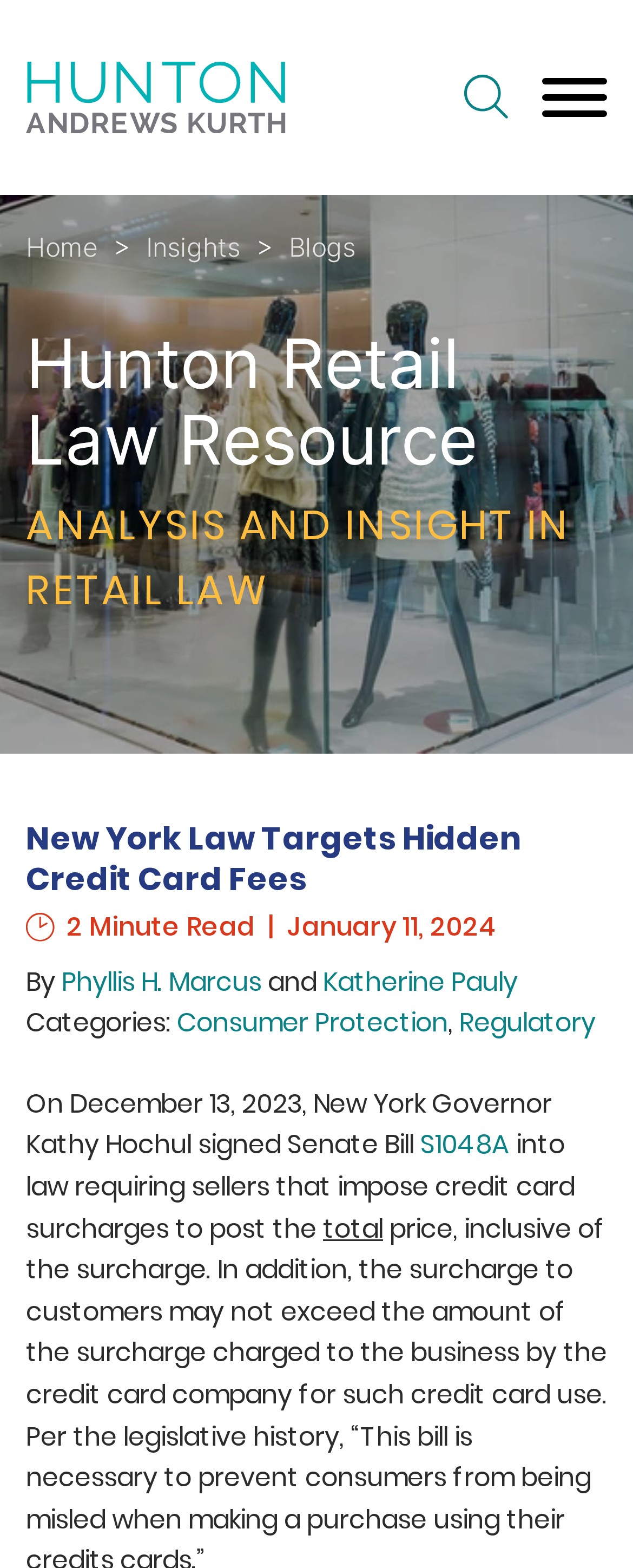Pinpoint the bounding box coordinates of the clickable element needed to complete the instruction: "Jump to page". The coordinates should be provided as four float numbers between 0 and 1: [left, top, right, bottom].

[0.149, 0.005, 0.5, 0.042]